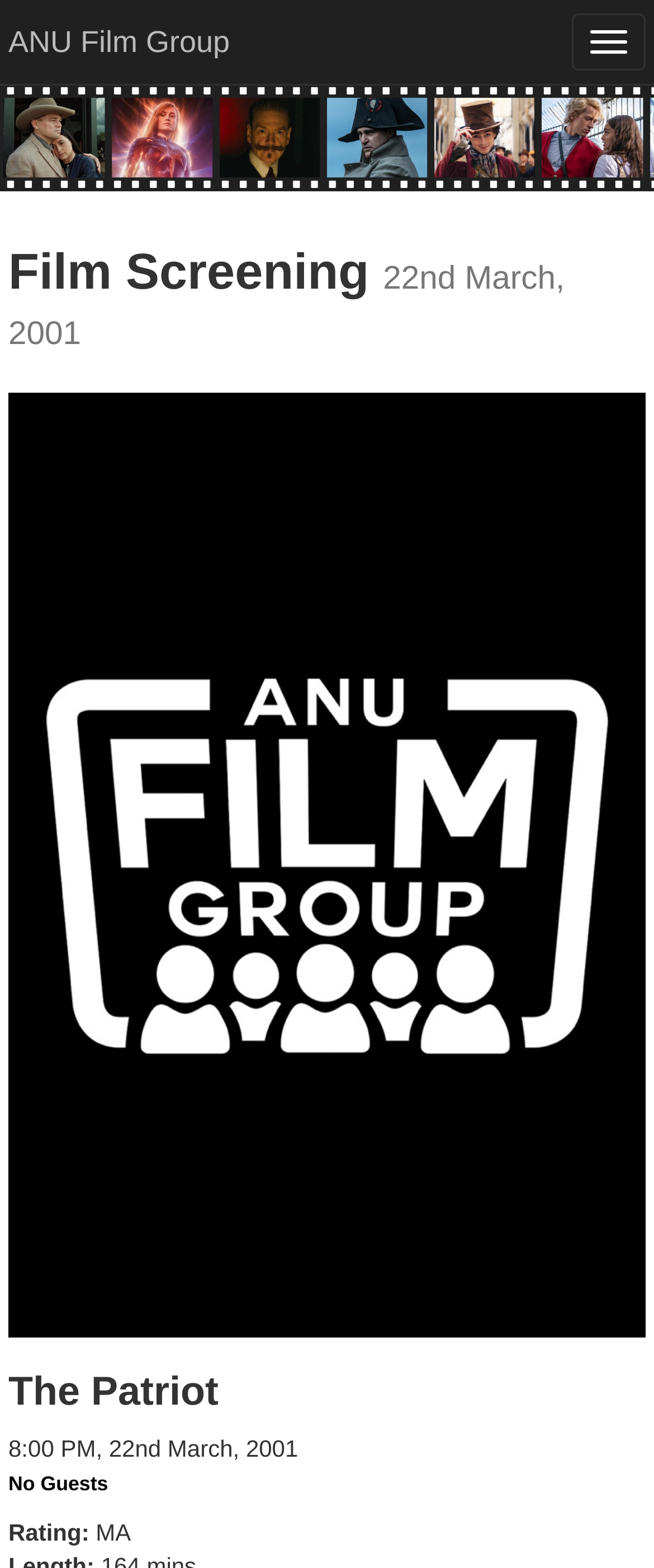What is the rating of the film?
Answer the question with a detailed explanation, including all necessary information.

I found the rating of the film by looking at the StaticText element that says 'Rating' and its corresponding value 'MA' which is located below it.